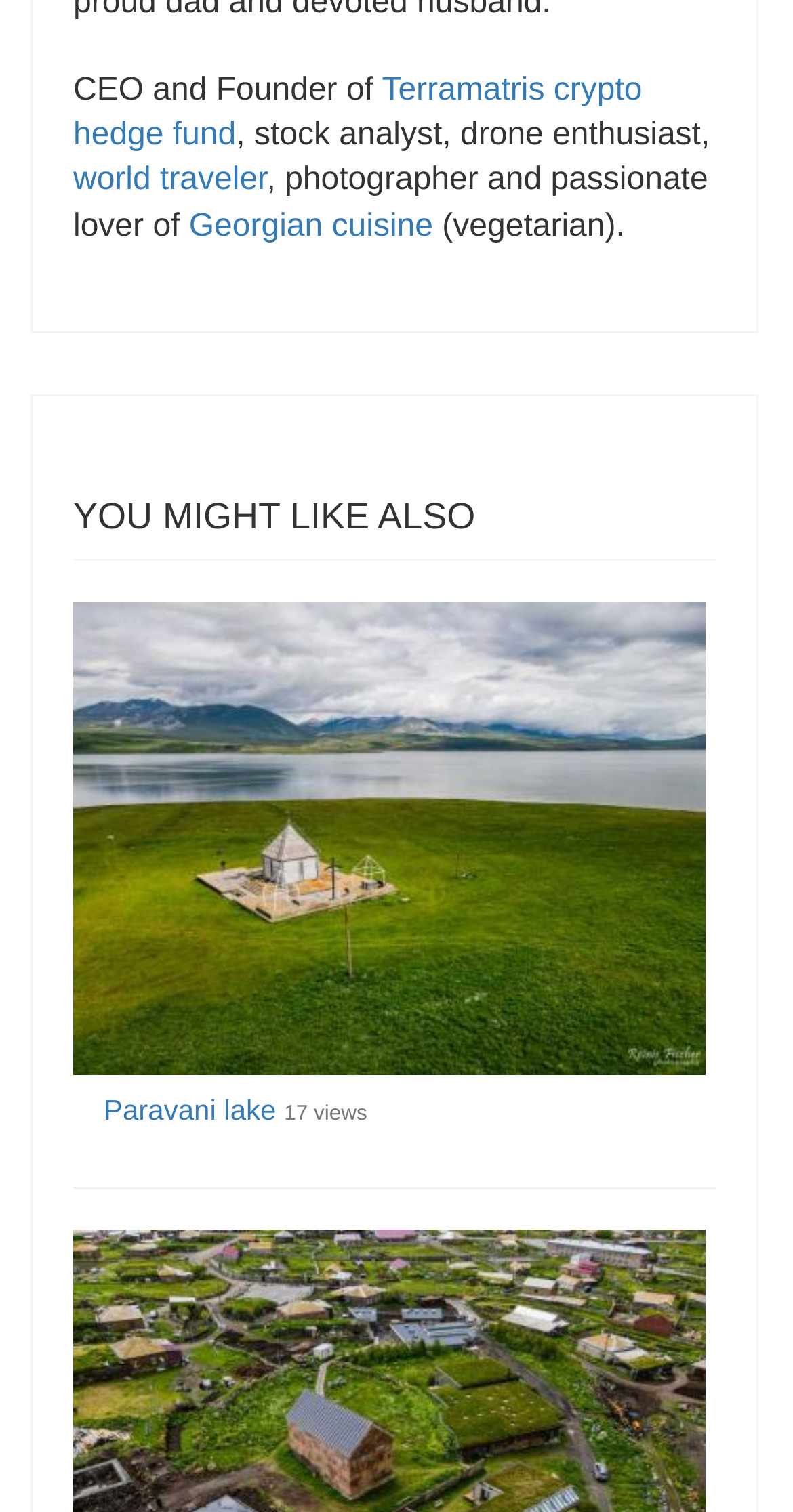Given the description "Paravani lake", determine the bounding box of the corresponding UI element.

[0.131, 0.723, 0.348, 0.744]